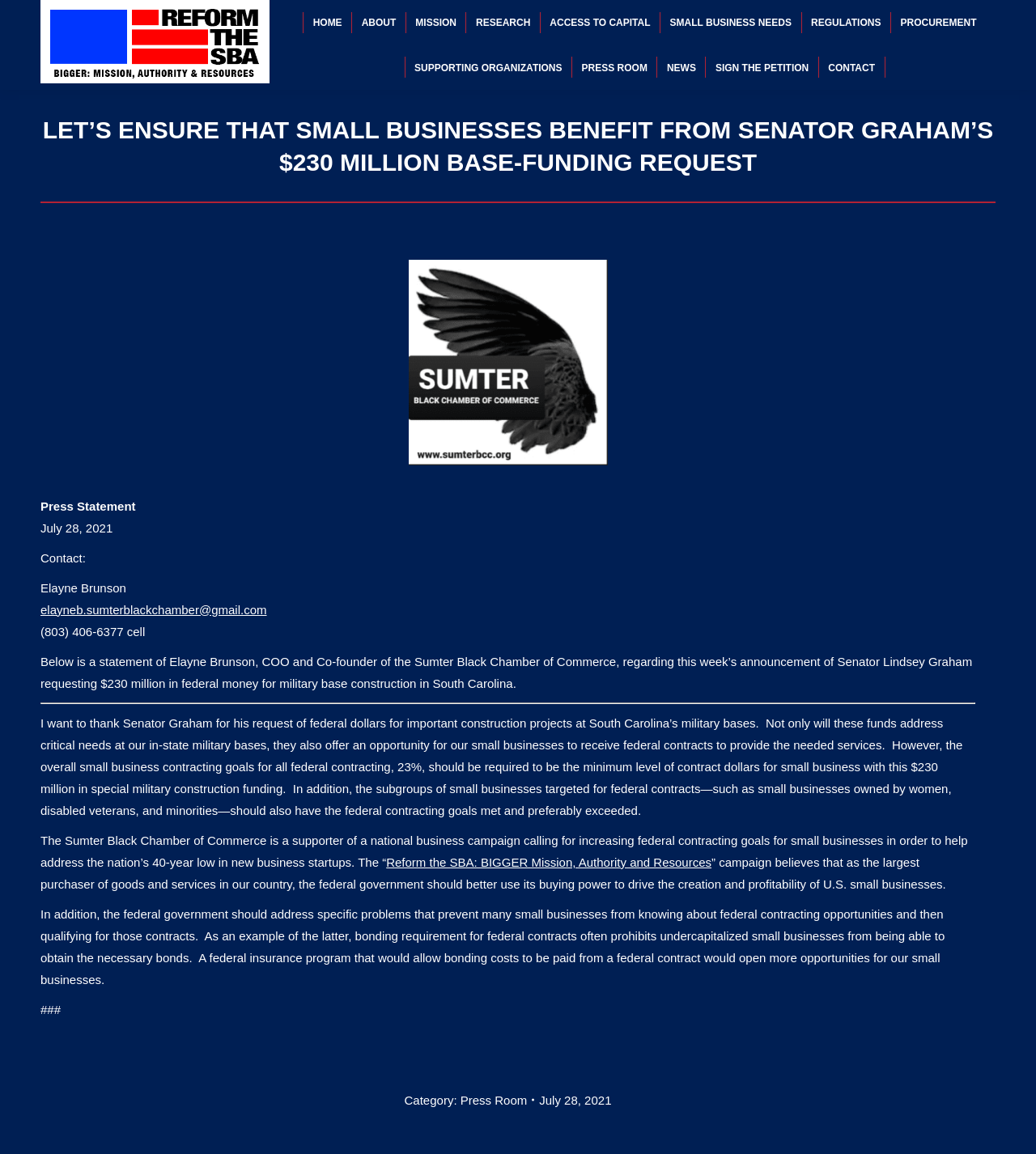Generate a thorough caption that explains the contents of the webpage.

This webpage appears to be a press statement from the Sumter Black Chamber of Commerce, dated July 28, 2021. At the top of the page, there is a logo with the text "Reform the SBA" and an image with the same text. Below this, there is a navigation menu with links to various sections of the website, including "HOME", "ABOUT", "MISSION", and others.

The main content of the page is a statement from Elayne Brunson, COO and Co-founder of the Sumter Black Chamber of Commerce, regarding Senator Lindsey Graham's request for $230 million in federal funding for military base construction in South Carolina. The statement is divided into several paragraphs, with a horizontal separator line in between.

The statement expresses gratitude to Senator Graham for his request and highlights the opportunity for small businesses to receive federal contracts to provide services. It also emphasizes the need for the federal government to increase its contracting goals for small businesses, particularly those owned by women, disabled veterans, and minorities.

There are several links within the statement, including one to the "Reform the SBA: BIGGER Mission, Authority and Resources" campaign, which aims to increase federal contracting goals for small businesses. At the bottom of the page, there is a category label "Press Room" with a link to the same section, as well as a link to the current date, July 28, 2021.

On the right side of the page, there is a link to "Go to Top" with an accompanying image. Overall, the page has a simple and organized layout, with clear headings and concise text.